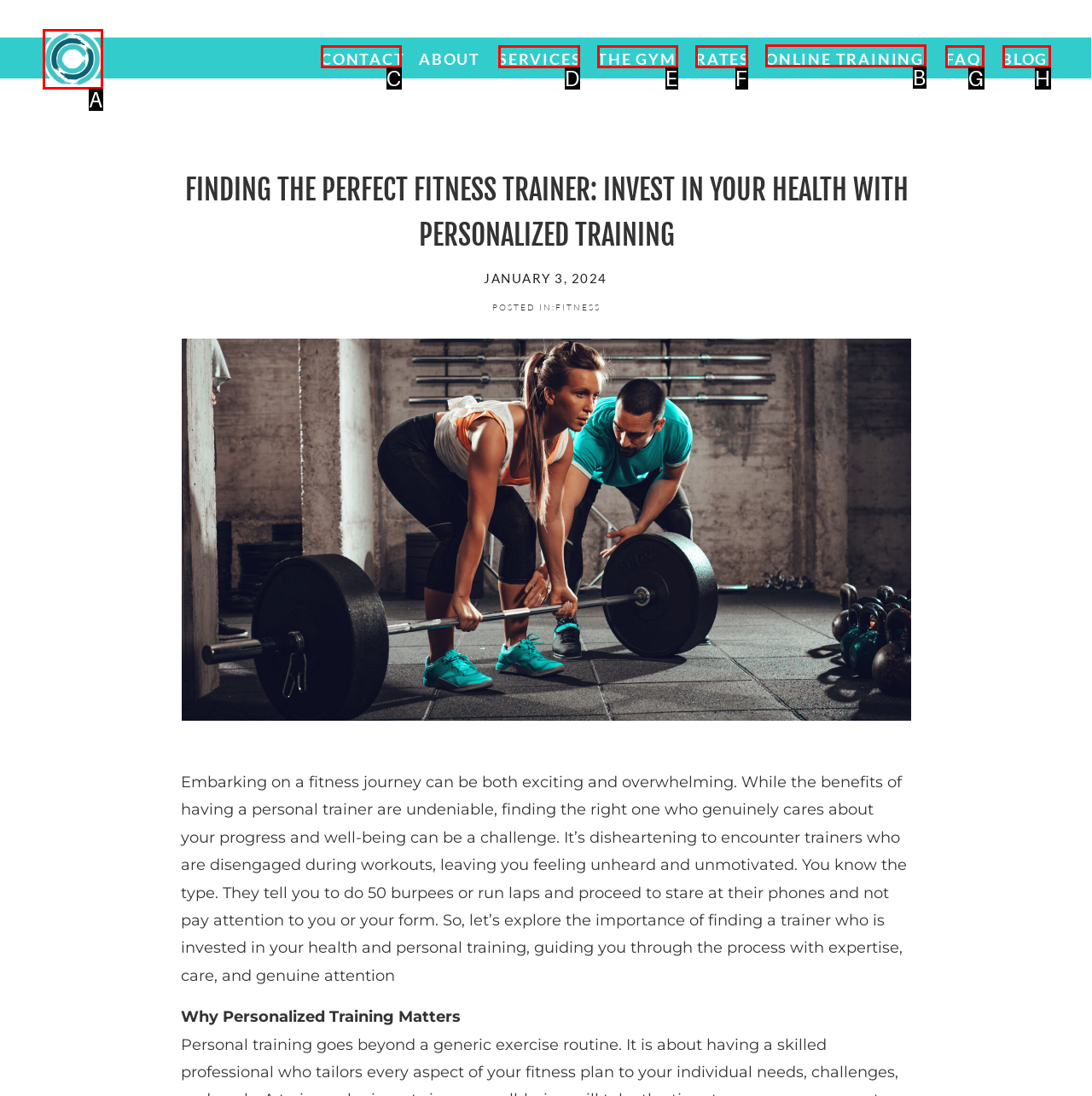Identify which HTML element to click to fulfill the following task: Learn more about ONLINE TRAINING. Provide your response using the letter of the correct choice.

B